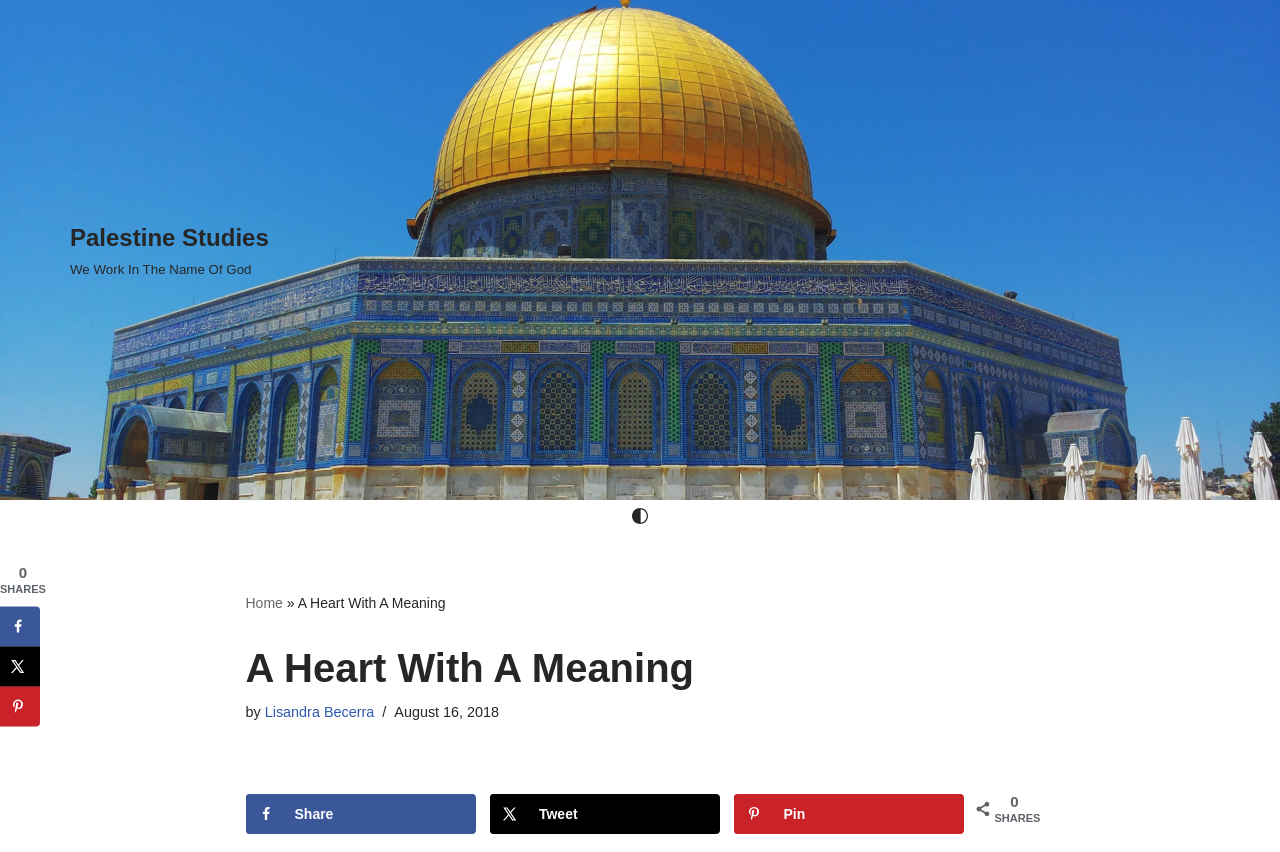Please find and provide the title of the webpage.

A Heart With A Meaning